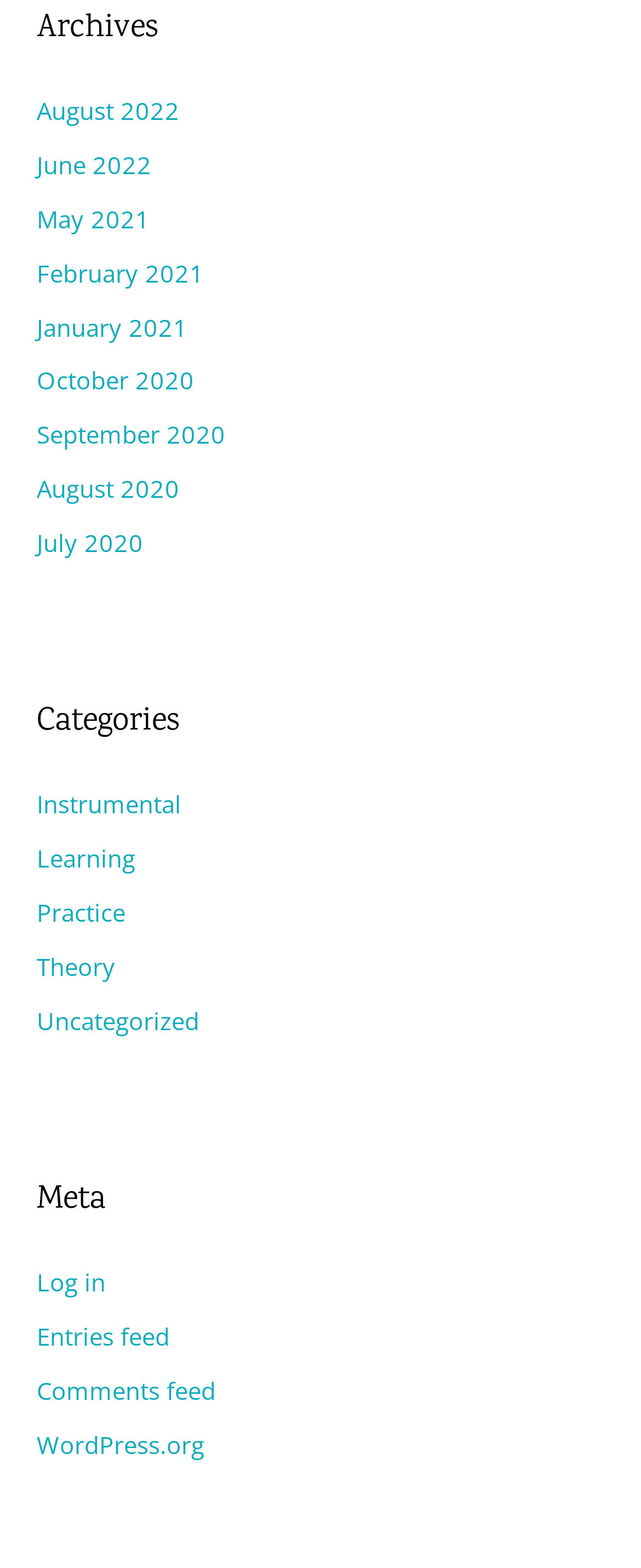What is the last link under the 'Meta' heading?
Refer to the image and provide a one-word or short phrase answer.

WordPress.org